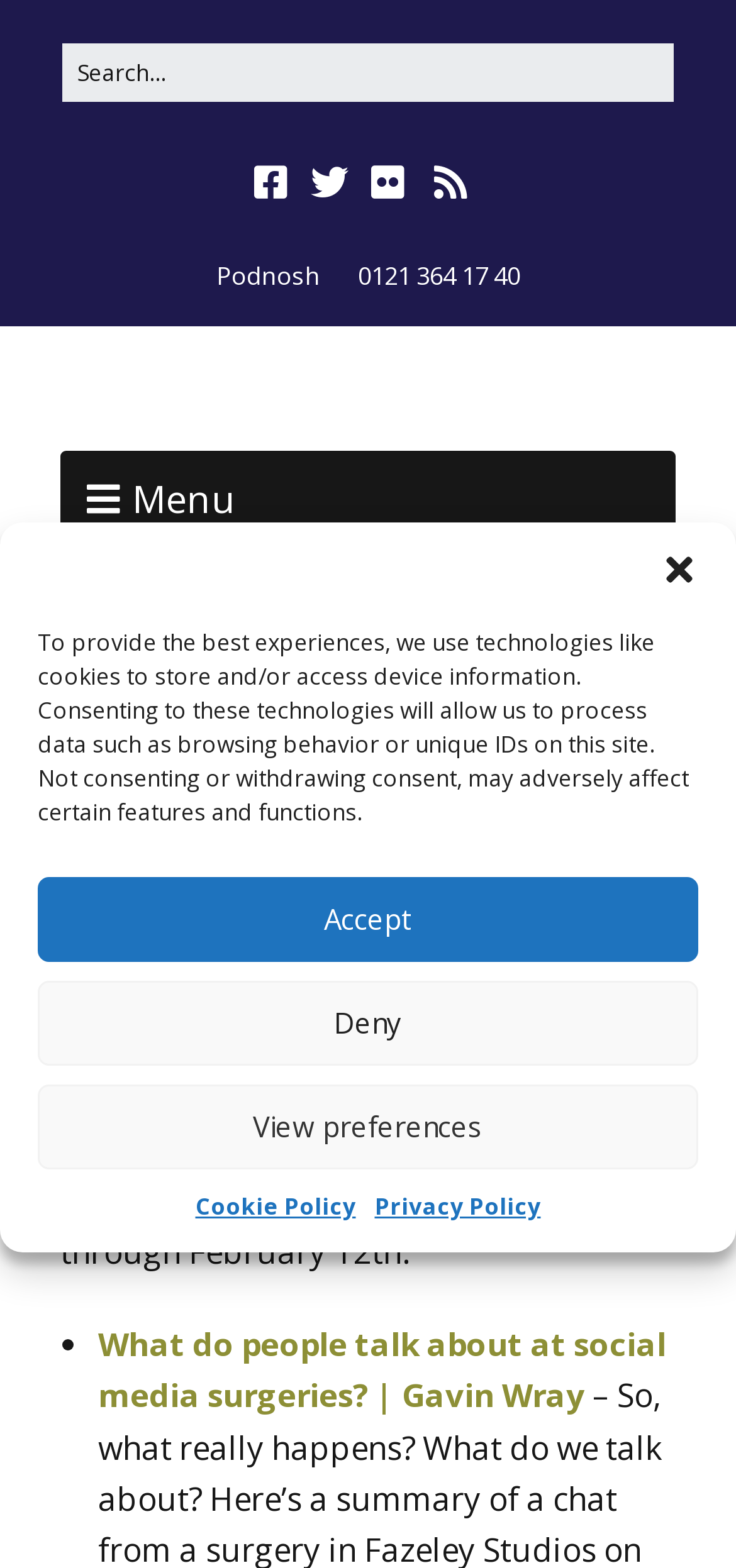Kindly respond to the following question with a single word or a brief phrase: 
What type of links are listed below the menu button?

Social media links